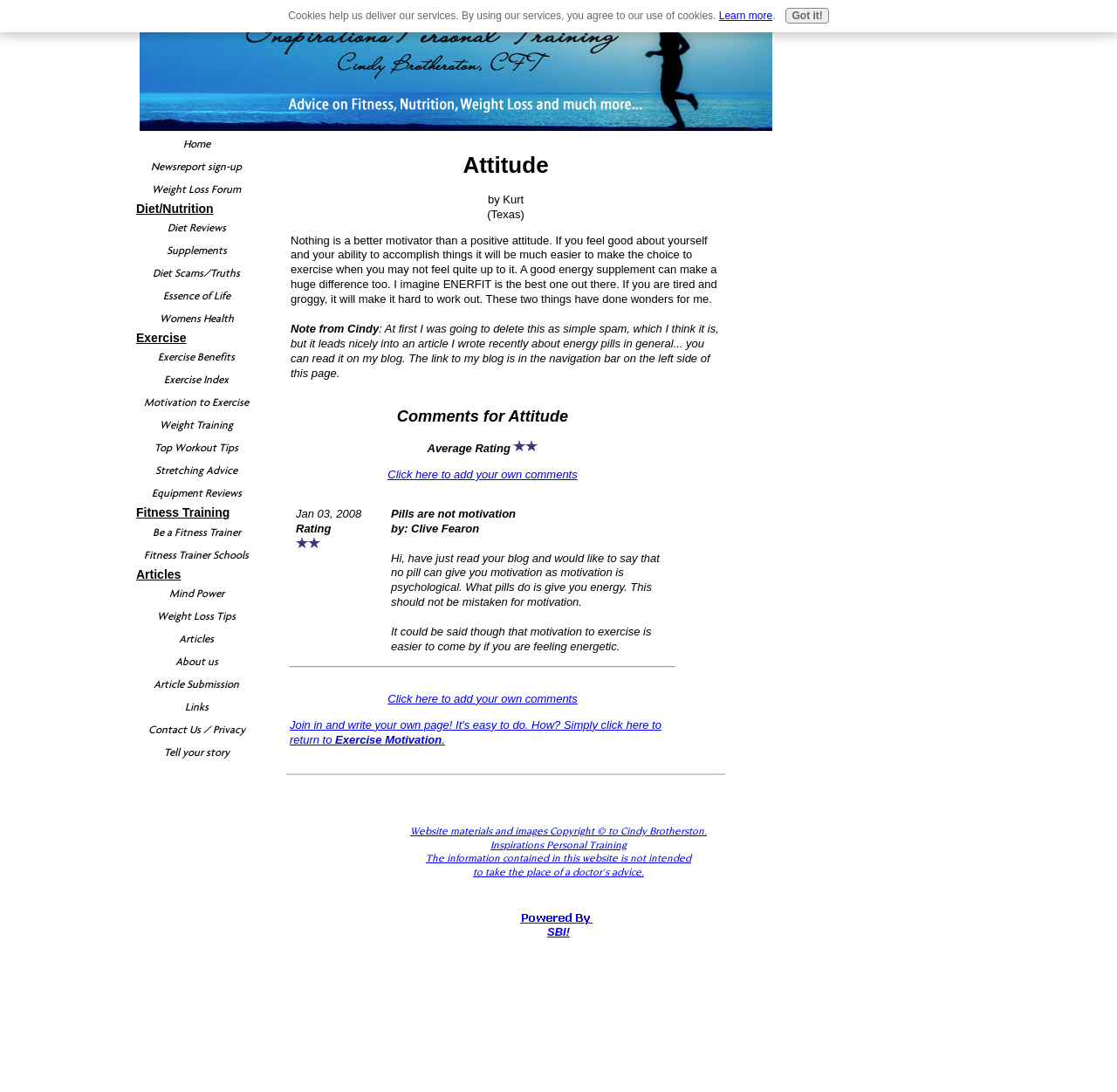Identify the bounding box coordinates of the section to be clicked to complete the task described by the following instruction: "Click on the link to read the article about energy pills". The coordinates should be four float numbers between 0 and 1, formatted as [left, top, right, bottom].

[0.26, 0.295, 0.644, 0.347]